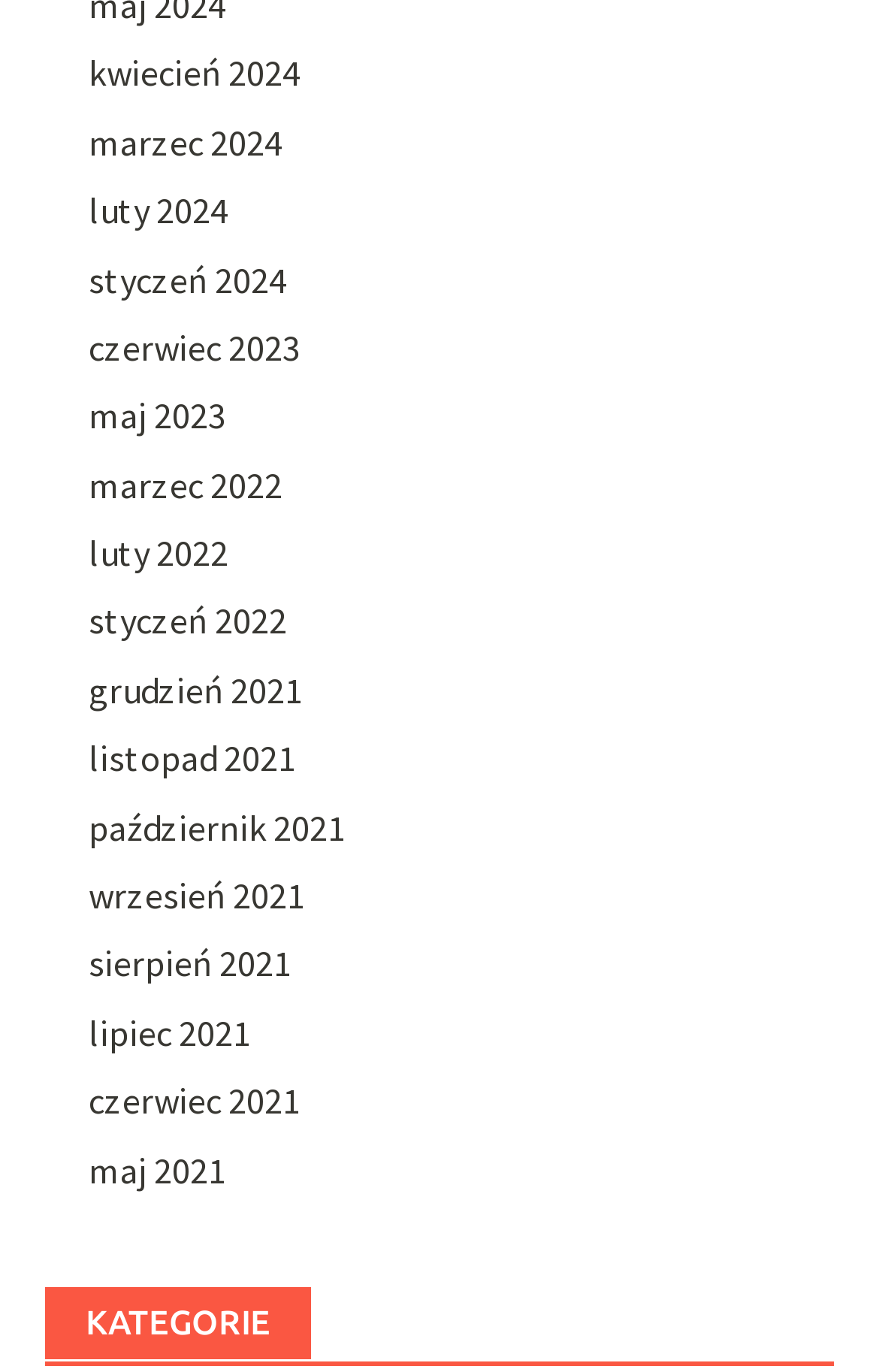What are the months listed on the webpage?
Based on the image, provide a one-word or brief-phrase response.

Months from 2021 to 2024